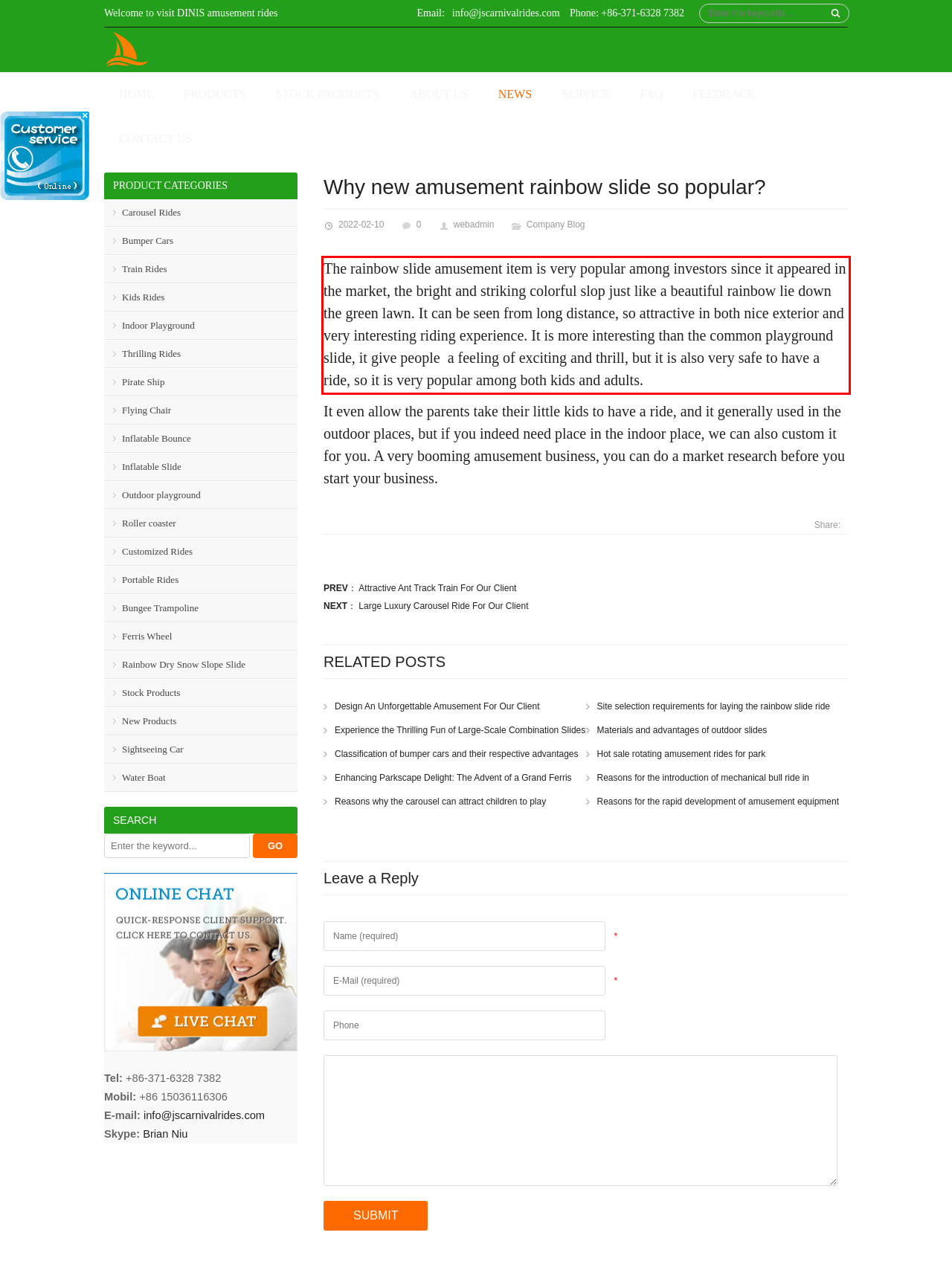From the screenshot of the webpage, locate the red bounding box and extract the text contained within that area.

The rainbow slide amusement item is very popular among investors since it appeared in the market, the bright and striking colorful slop just like a beautiful rainbow lie down the green lawn. It can be seen from long distance, so attractive in both nice exterior and very interesting riding experience. It is more interesting than the common playground slide, it give people a feeling of exciting and thrill, but it is also very safe to have a ride, so it is very popular among both kids and adults.